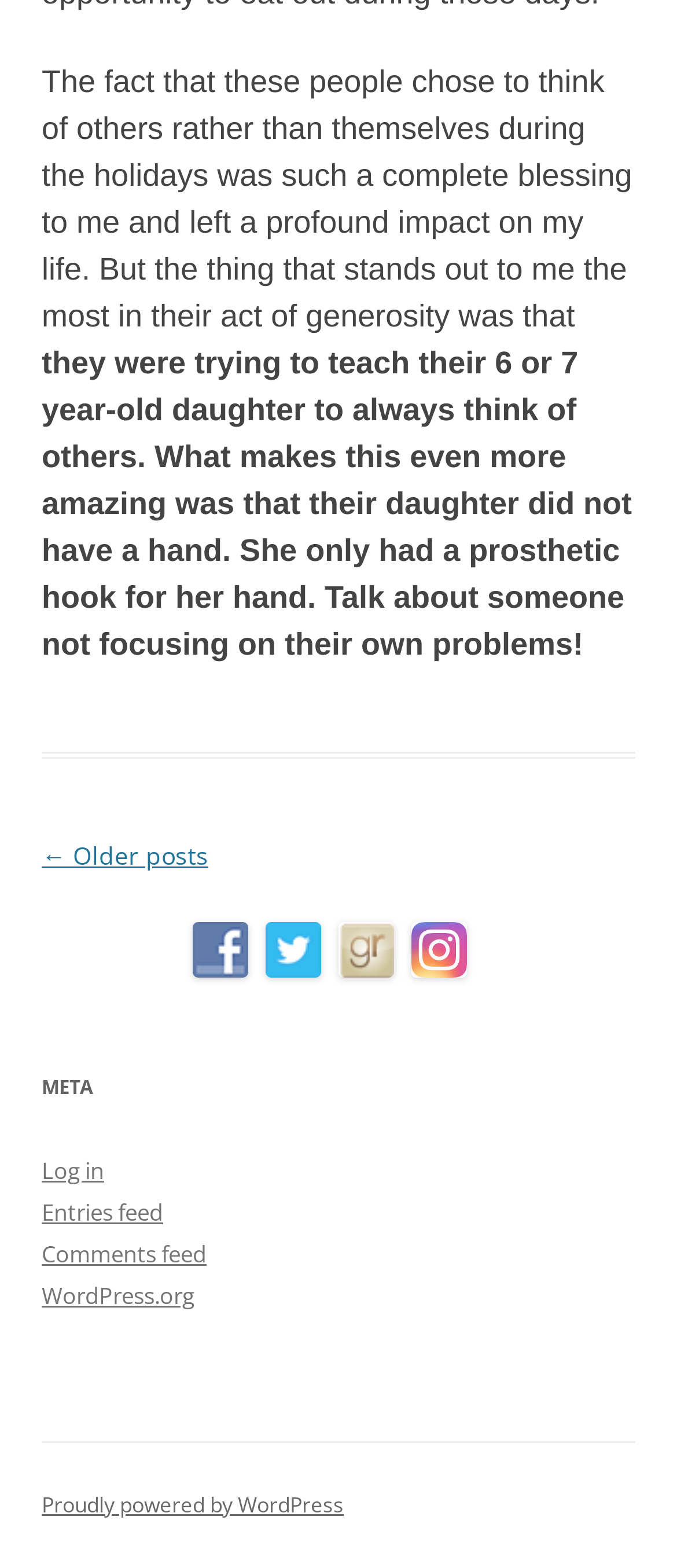Kindly determine the bounding box coordinates of the area that needs to be clicked to fulfill this instruction: "Follow Us on Facebook".

[0.285, 0.595, 0.392, 0.616]